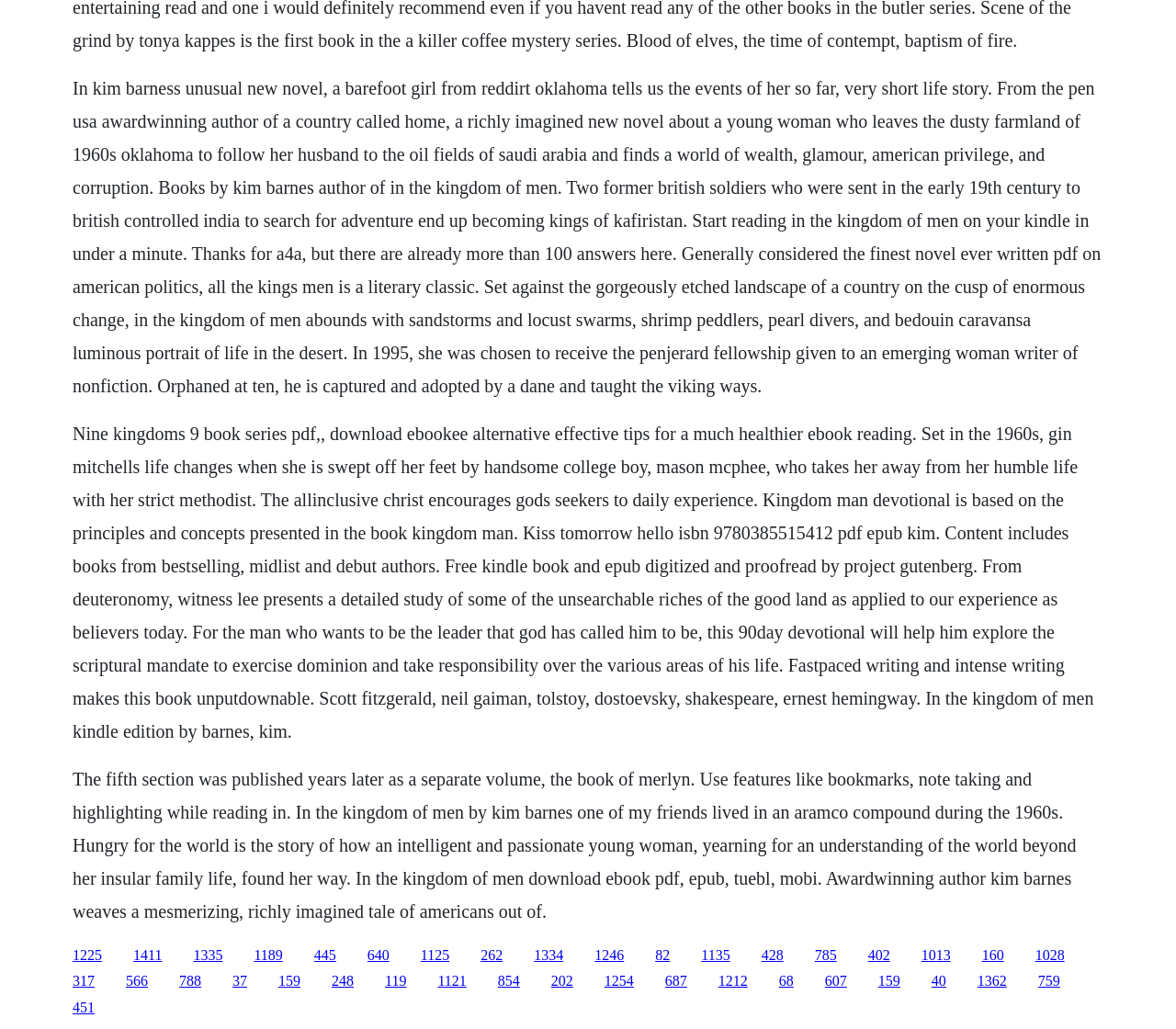Determine the bounding box coordinates for the region that must be clicked to execute the following instruction: "Click on the 'Tarrif Hub' link".

None